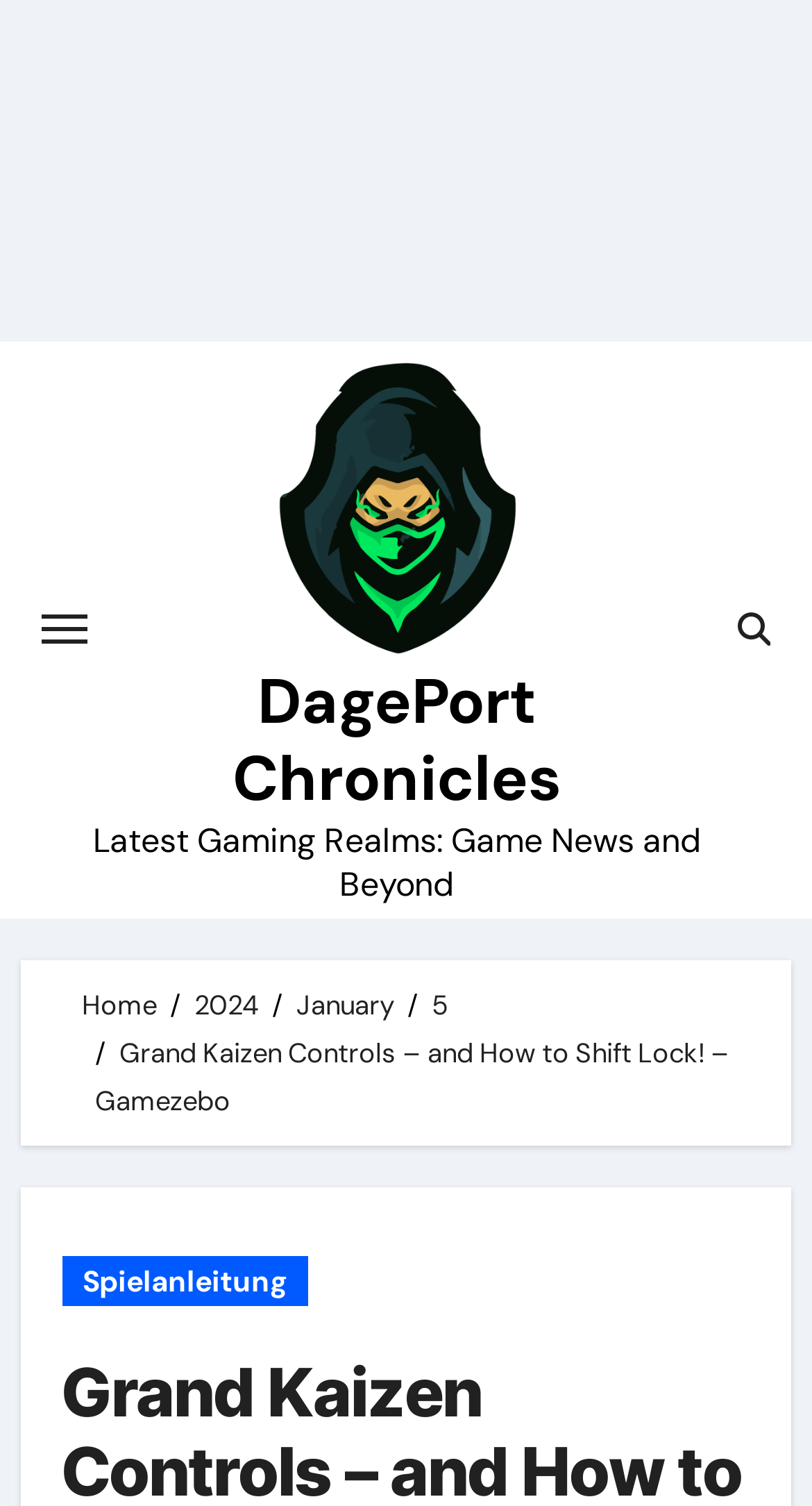Locate the bounding box coordinates of the clickable element to fulfill the following instruction: "Visit DagePort Chronicles". Provide the coordinates as four float numbers between 0 and 1 in the format [left, top, right, bottom].

[0.296, 0.294, 0.681, 0.376]